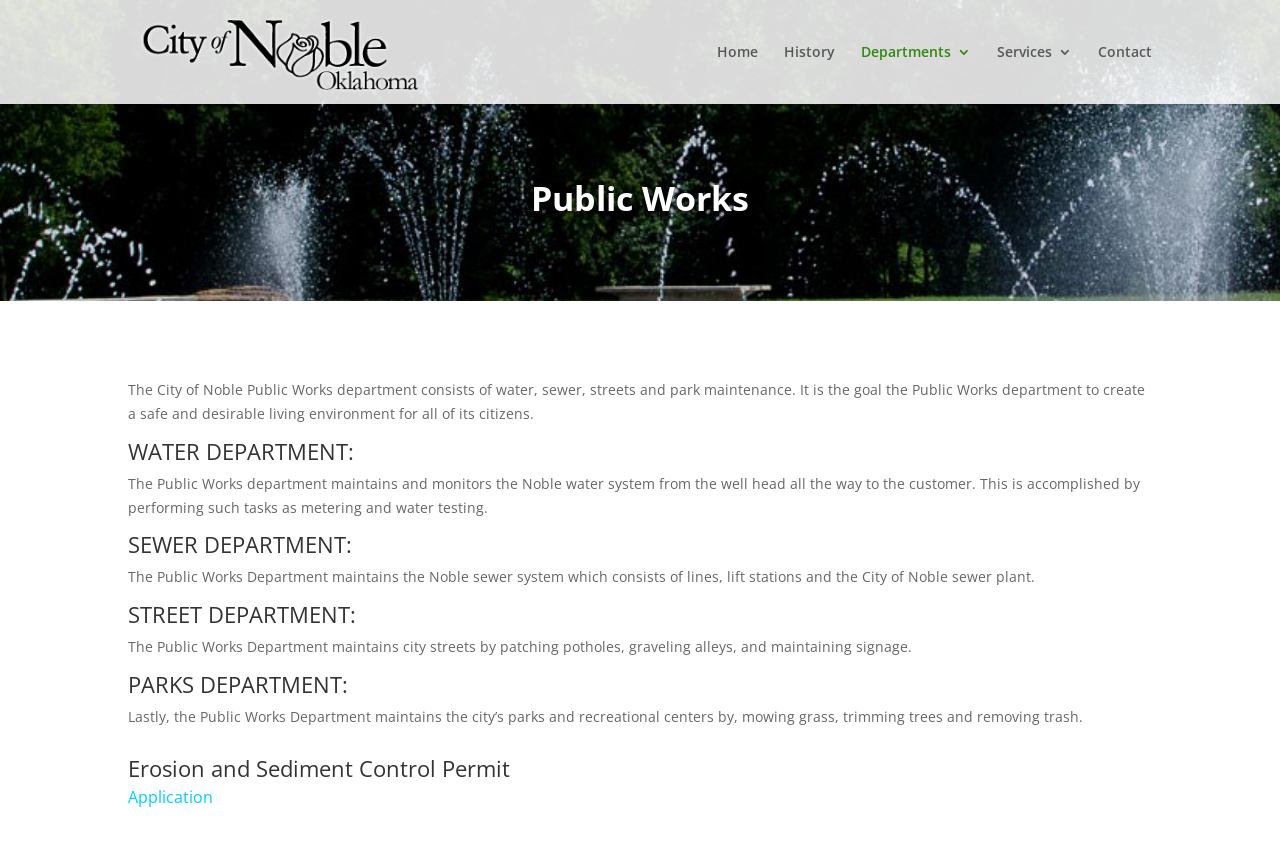Using the description: "Blog", determine the UI element's bounding box coordinates. Ensure the coordinates are in the format of four float numbers between 0 and 1, i.e., [left, top, right, bottom].

None